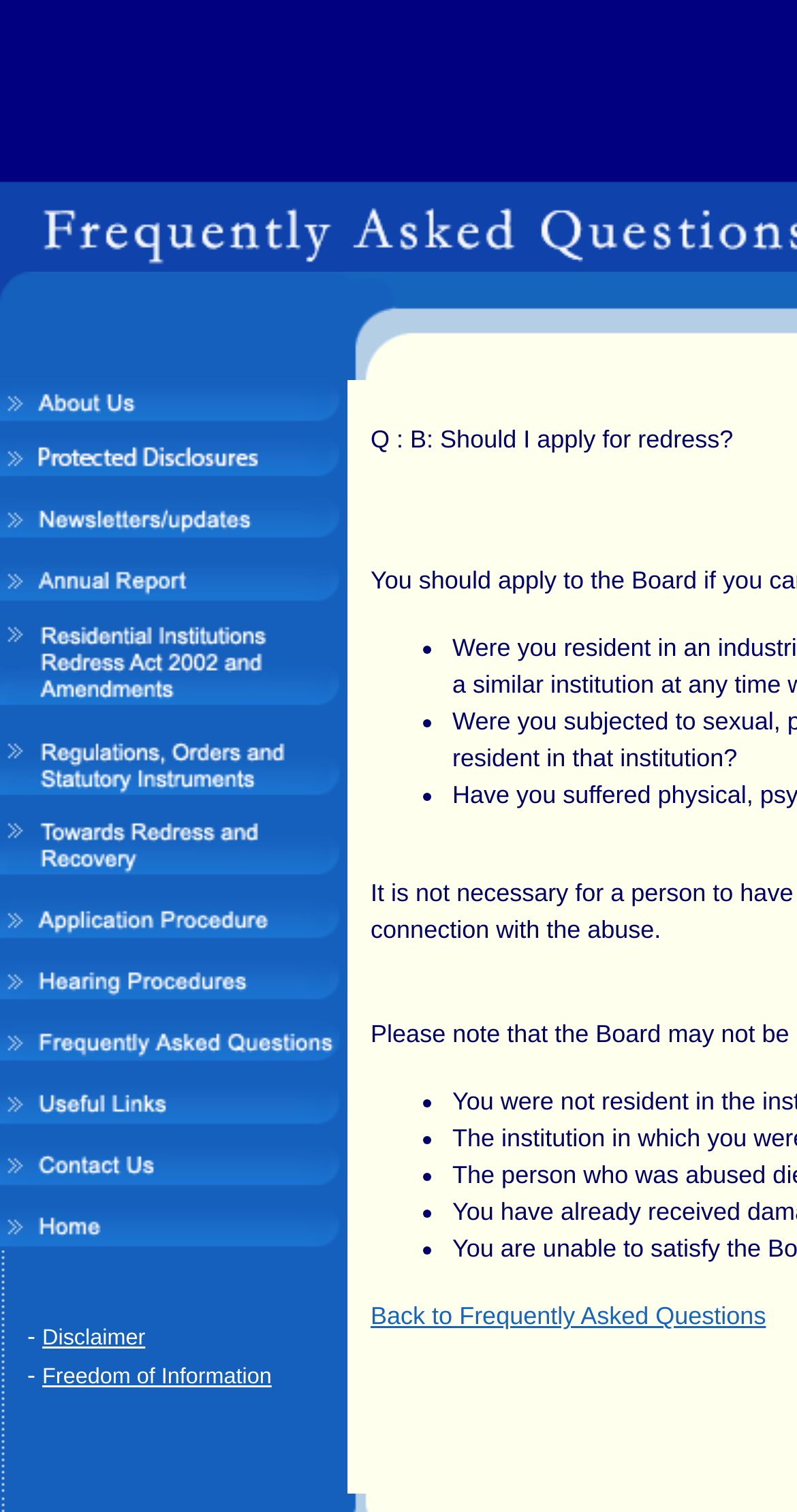Provide the bounding box coordinates of the HTML element described by the text: "alt="Newsletters/updates"".

[0.0, 0.388, 0.474, 0.404]